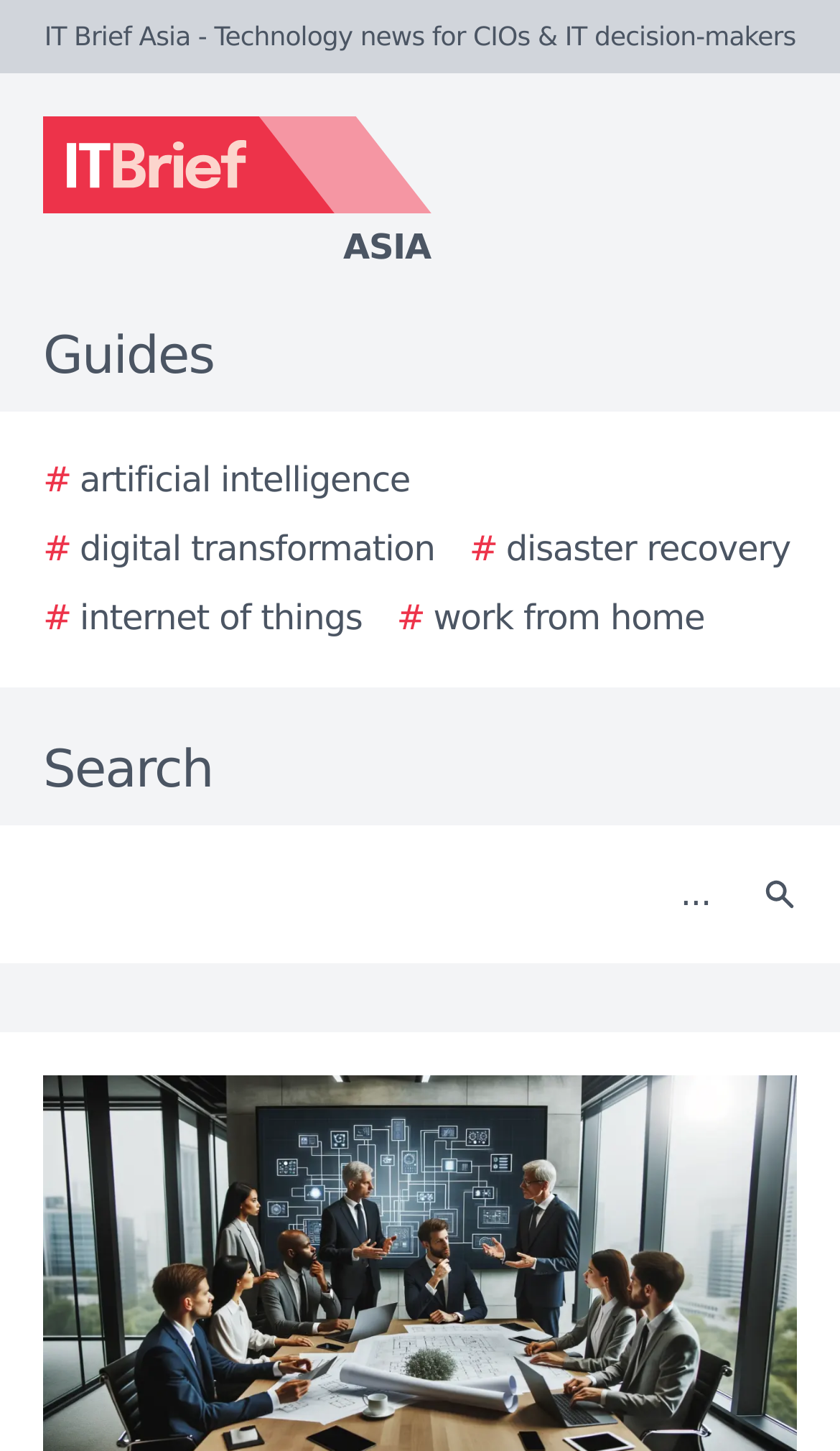Predict the bounding box for the UI component with the following description: "Sign-up now".

None